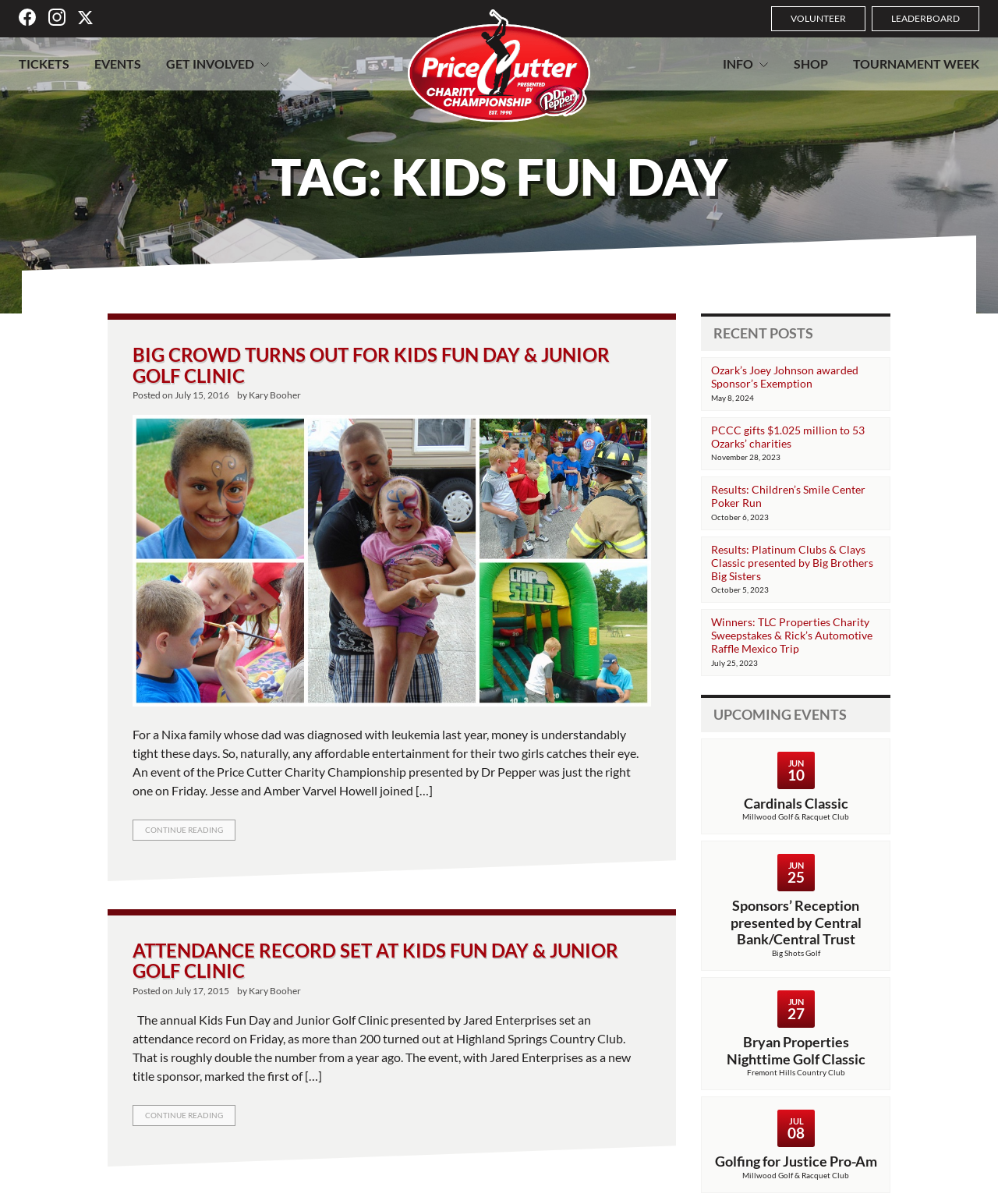Specify the bounding box coordinates of the element's region that should be clicked to achieve the following instruction: "Check the UPCOMING EVENTS". The bounding box coordinates consist of four float numbers between 0 and 1, in the format [left, top, right, bottom].

[0.702, 0.577, 0.892, 0.608]